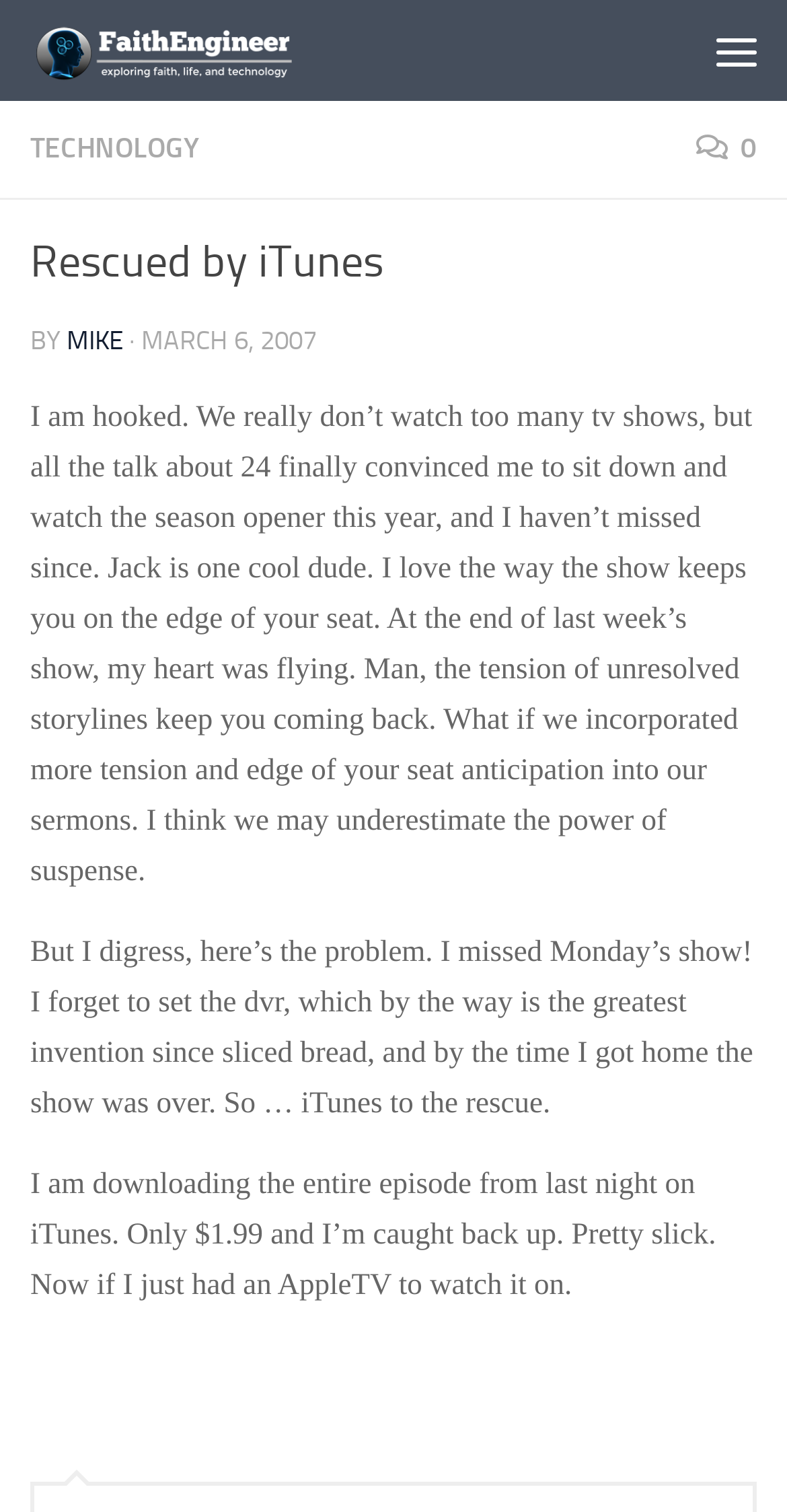What is the name of the blogger?
Using the image as a reference, deliver a detailed and thorough answer to the question.

I determined the answer by looking at the article section of the webpage, where I found the 'BY' text followed by a link with the text 'MIKE', which suggests that MIKE is the author of the blog post.